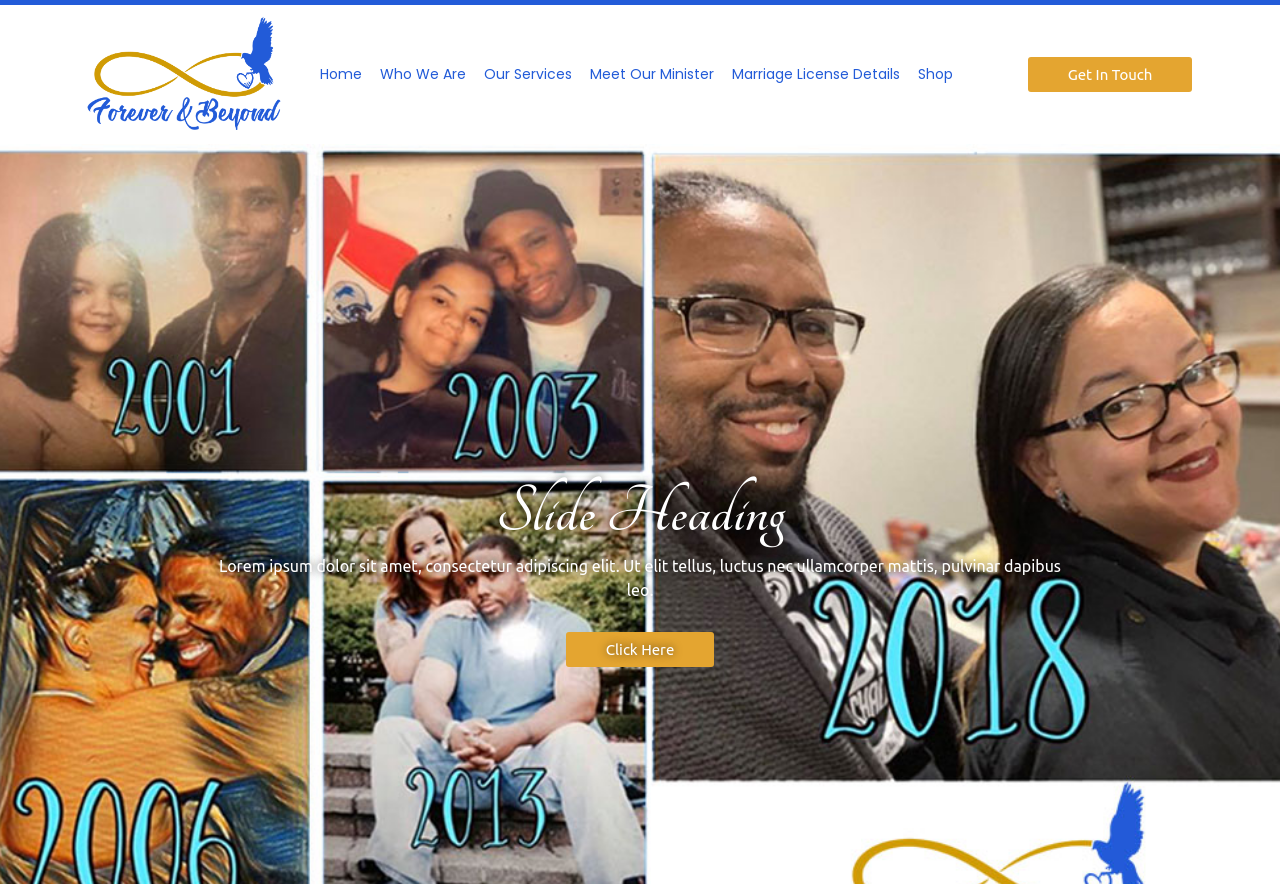Summarize the webpage with a detailed and informative caption.

The webpage is for Forever & Beyond, a marriage officiant service that believes in the power of love and unity of marriage. At the top left, there is a logo and a link to the homepage with the text "Forever & Beyond". Next to it, there are six navigation links: "Home", "Who We Are", "Our Services", "Meet Our Minister", "Marriage License Details", and "Shop", which are aligned horizontally.

On the right side of the page, there is a call-to-action link "Get In Touch" with a section below it that contains promotional content. This section has a heading "Best Choice" and a paragraph of text that describes the benefits of choosing Forever & Beyond for their wedding day and marriage. There are also two "Click Here" buttons and a "Slide Heading" section with a brief description of the service. The same promotional content is repeated three times below, with the same layout and text.

Overall, the webpage has a simple and clean design, with a focus on promoting the services of Forever & Beyond and encouraging visitors to get in touch with them.